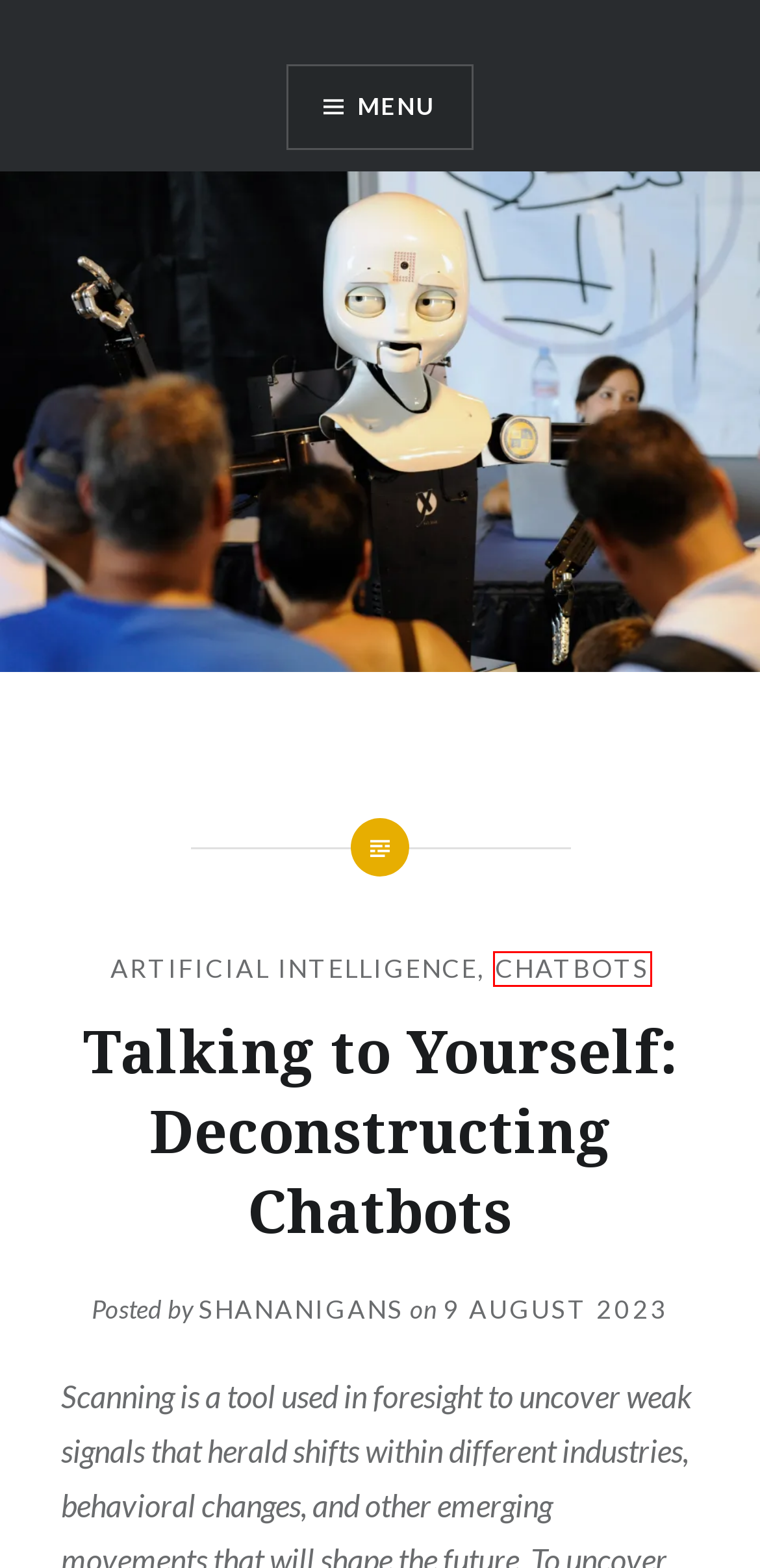You have a screenshot of a webpage with a red bounding box around an element. Select the webpage description that best matches the new webpage after clicking the element within the red bounding box. Here are the descriptions:
A. Artificial Speculation - Dr. Shane Saunderson
B. Chatbots - Dr. Shane Saunderson
C. Nymphomaniac Bigot Bots and Your Artificial Brand - Dr. Shane Saunderson
D. Dr. Shane Saunderson- Plays Well With Others
E. Artificial Intelligence - Dr. Shane Saunderson
F. shananigans - Dr. Shane Saunderson
G. Comments for Dr. Shane Saunderson
H. Dr. Shane Saunderson

B